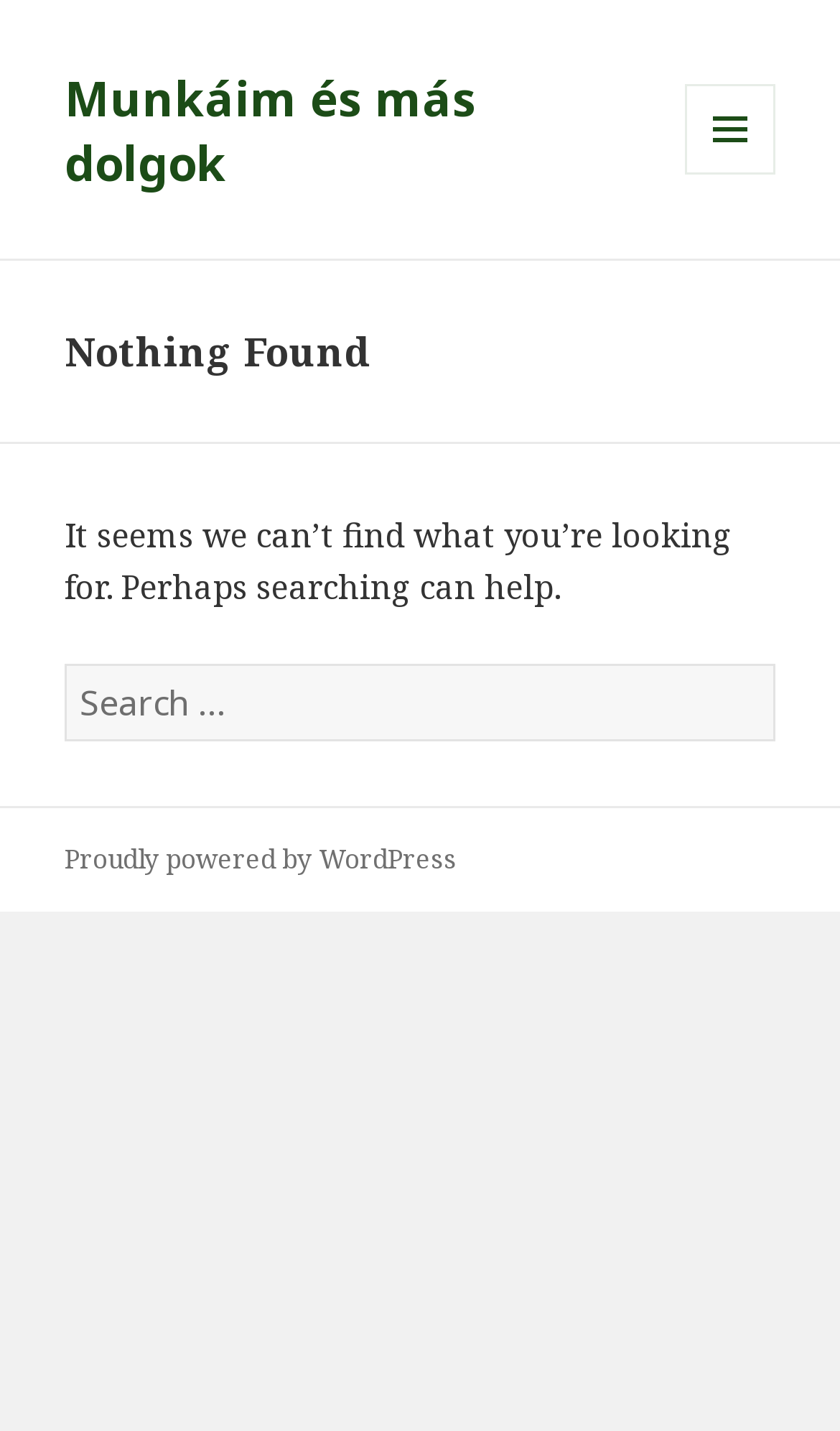Please provide a short answer using a single word or phrase for the question:
What is the function of the button with the icon?

MENU AND WIDGETS